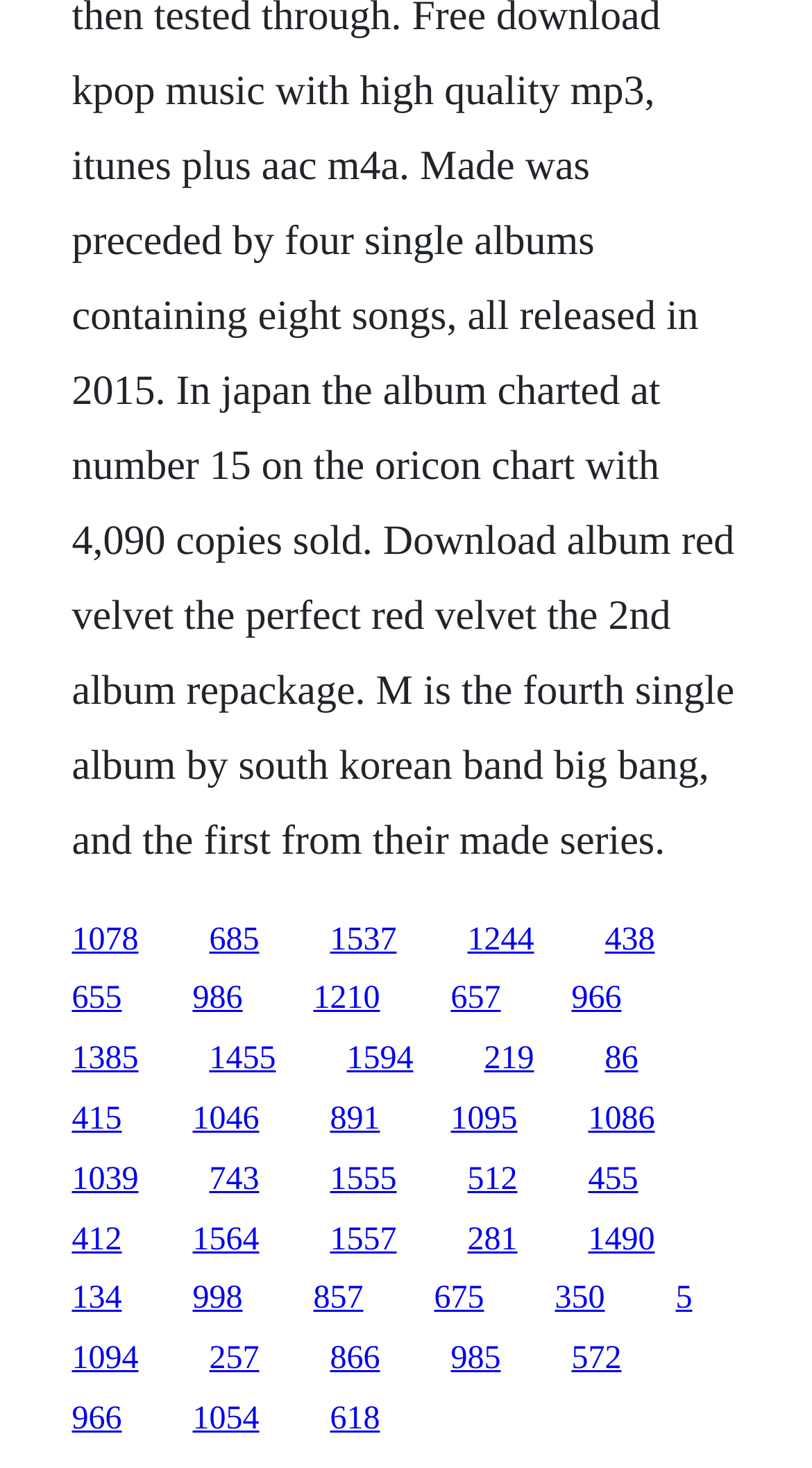Can you show the bounding box coordinates of the region to click on to complete the task described in the instruction: "go to the fifteenth link"?

[0.406, 0.791, 0.488, 0.815]